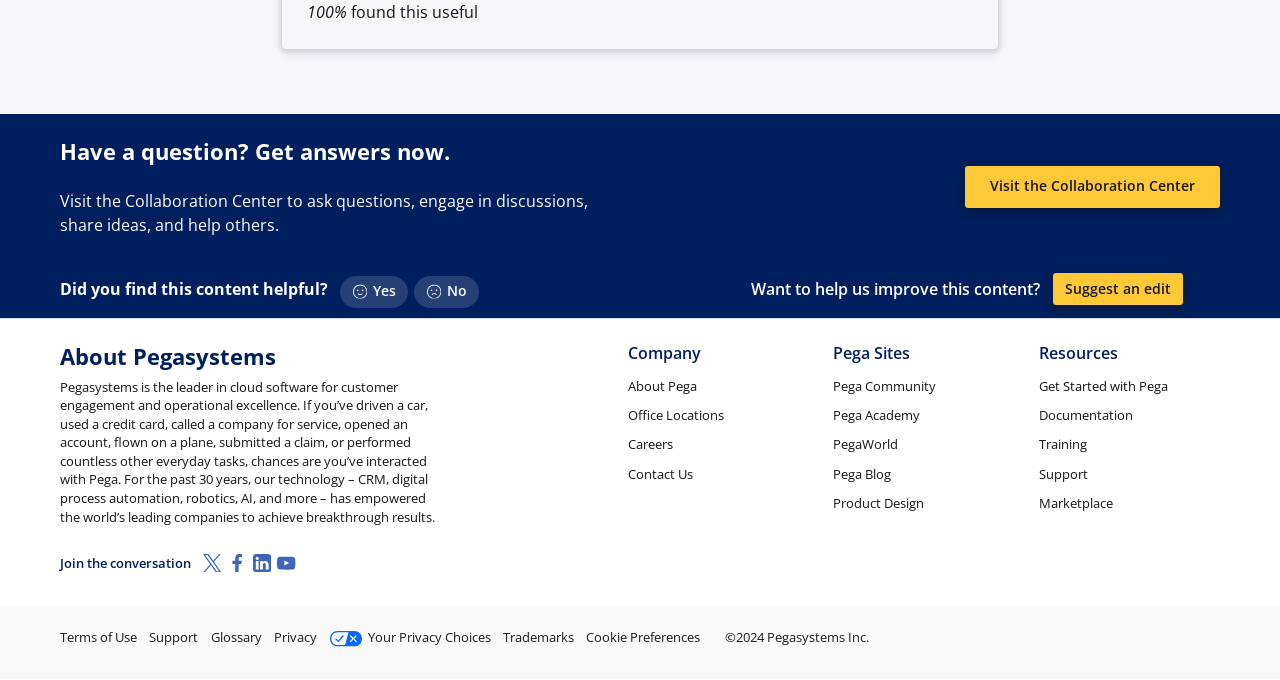Please provide a detailed answer to the question below based on the screenshot: 
How can you provide feedback on the content?

The answer can be found in the section that says 'Want to help us improve this content?' and provides a link to 'Suggest an edit'. This indicates that users can provide feedback on the content by suggesting an edit.